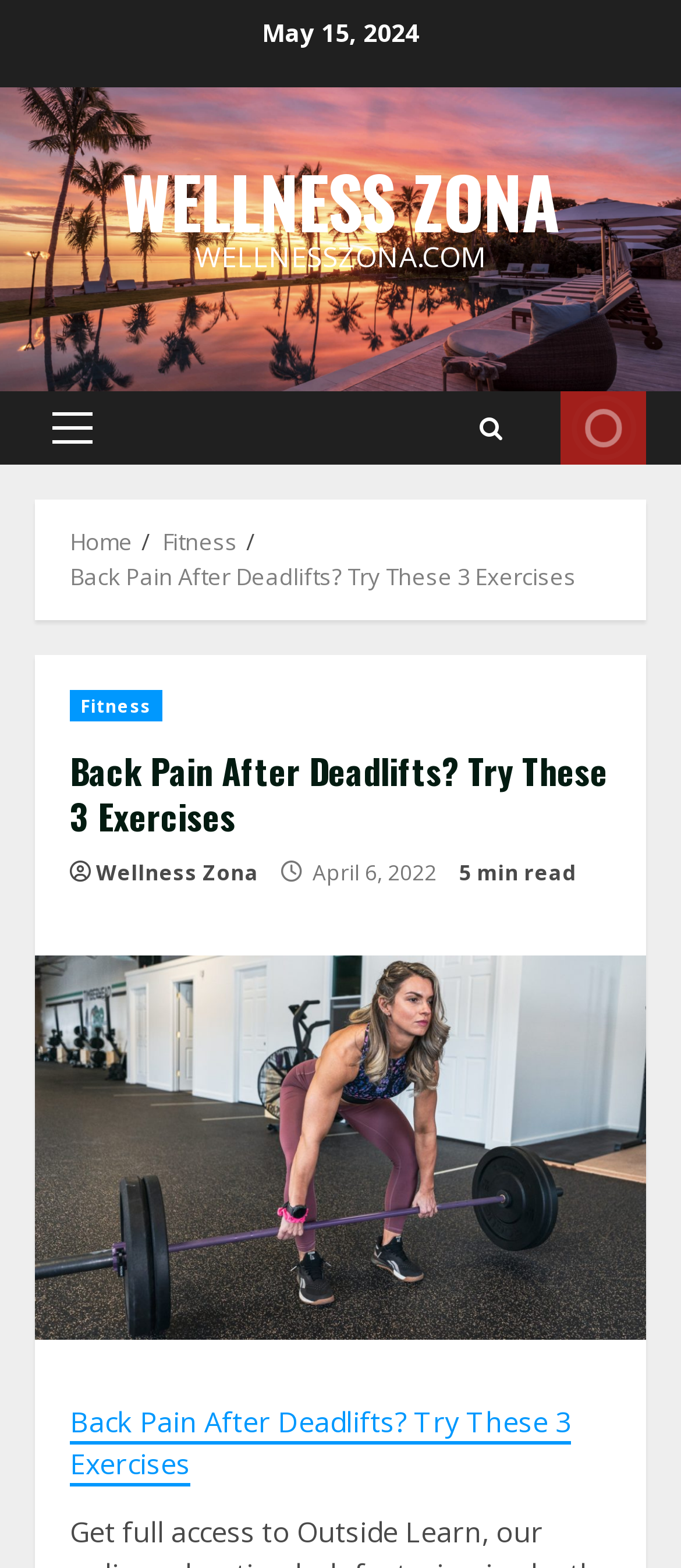Please identify the bounding box coordinates of the element's region that needs to be clicked to fulfill the following instruction: "visit wellness zona website". The bounding box coordinates should consist of four float numbers between 0 and 1, i.e., [left, top, right, bottom].

[0.141, 0.547, 0.379, 0.567]